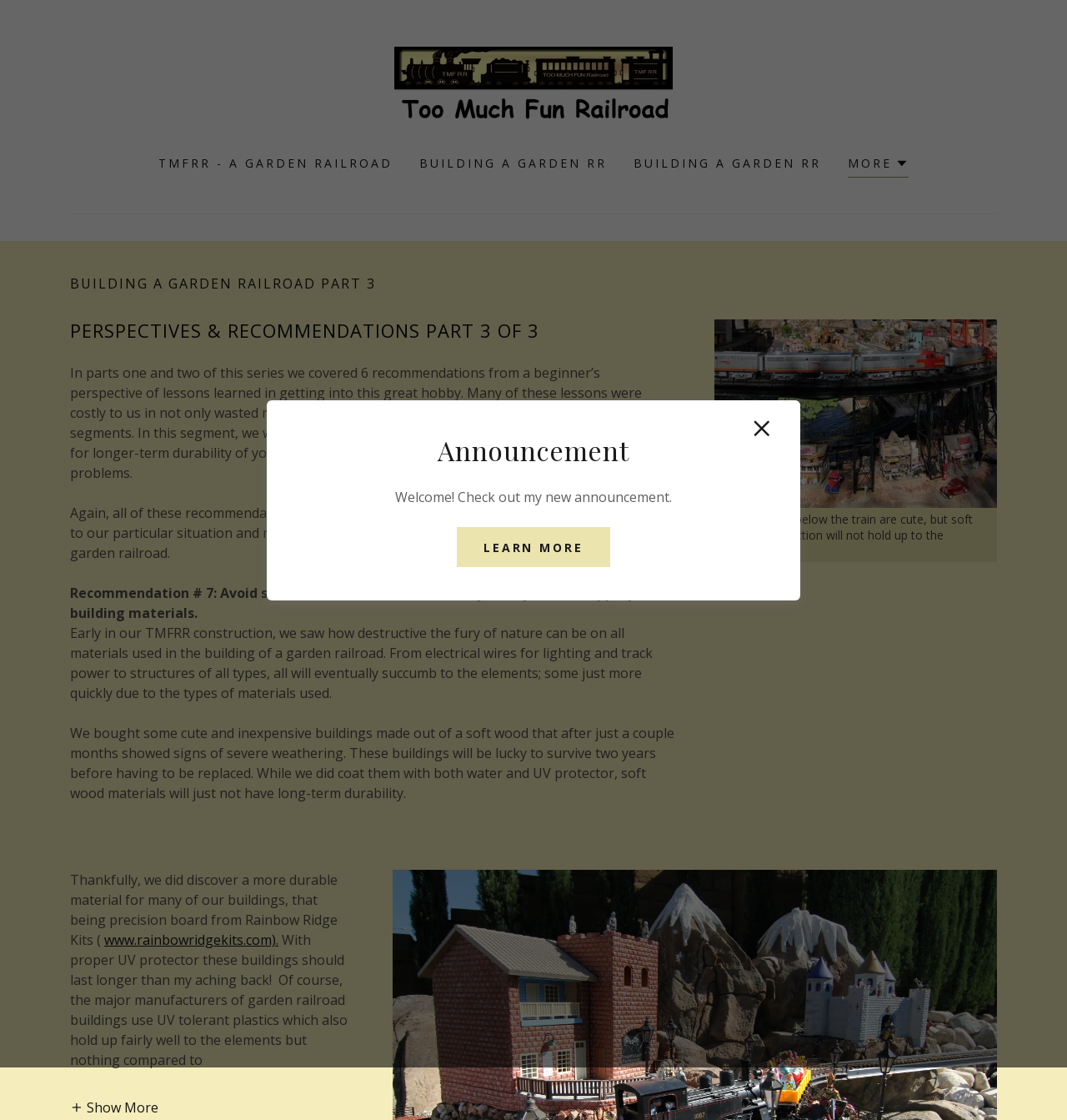Can you provide the bounding box coordinates for the element that should be clicked to implement the instruction: "Visit the 'www.rainbowridgekits.com' website"?

[0.098, 0.831, 0.261, 0.847]